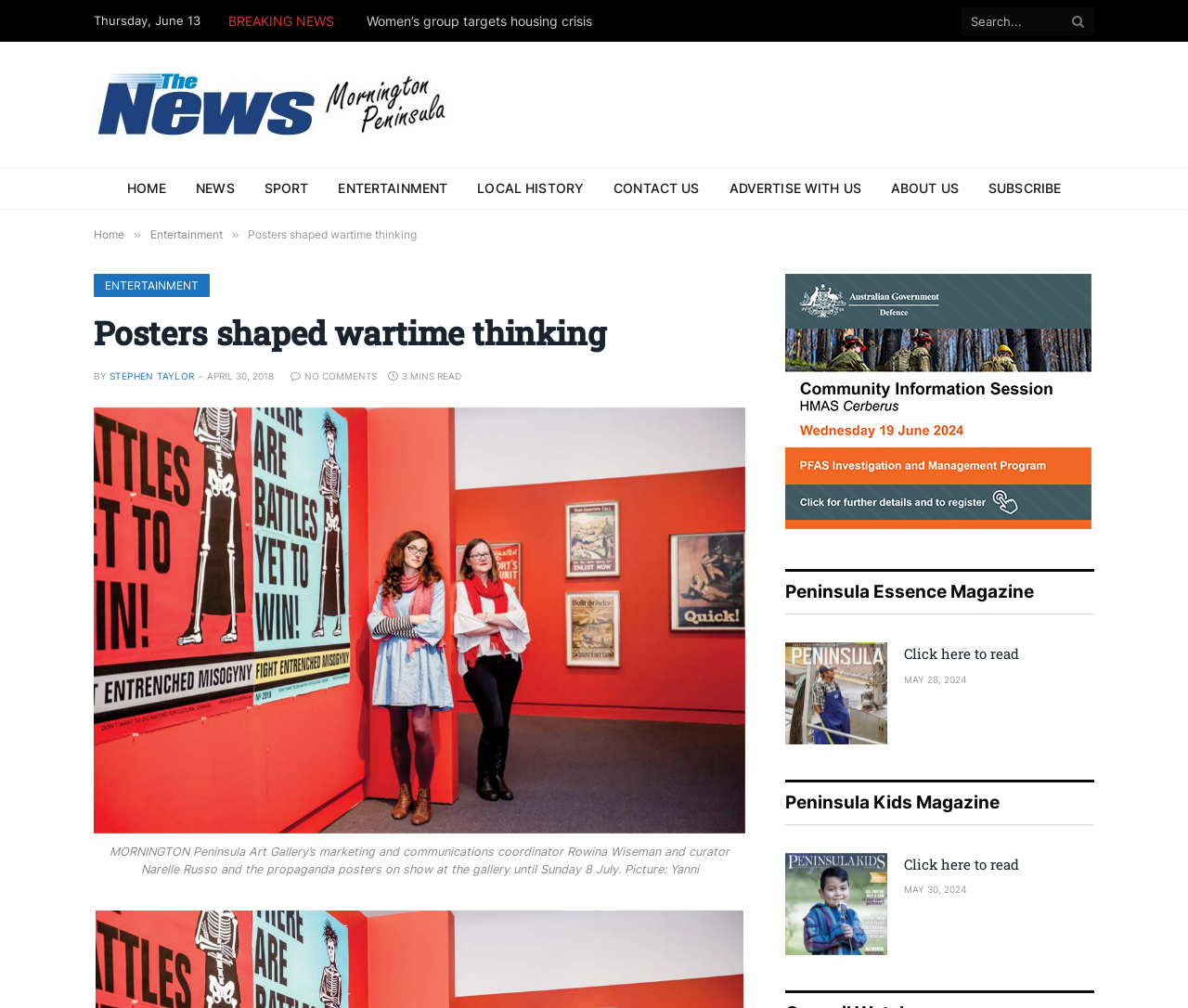Please determine the bounding box coordinates of the element's region to click in order to carry out the following instruction: "Search for something". The coordinates should be four float numbers between 0 and 1, i.e., [left, top, right, bottom].

[0.809, 0.003, 0.921, 0.038]